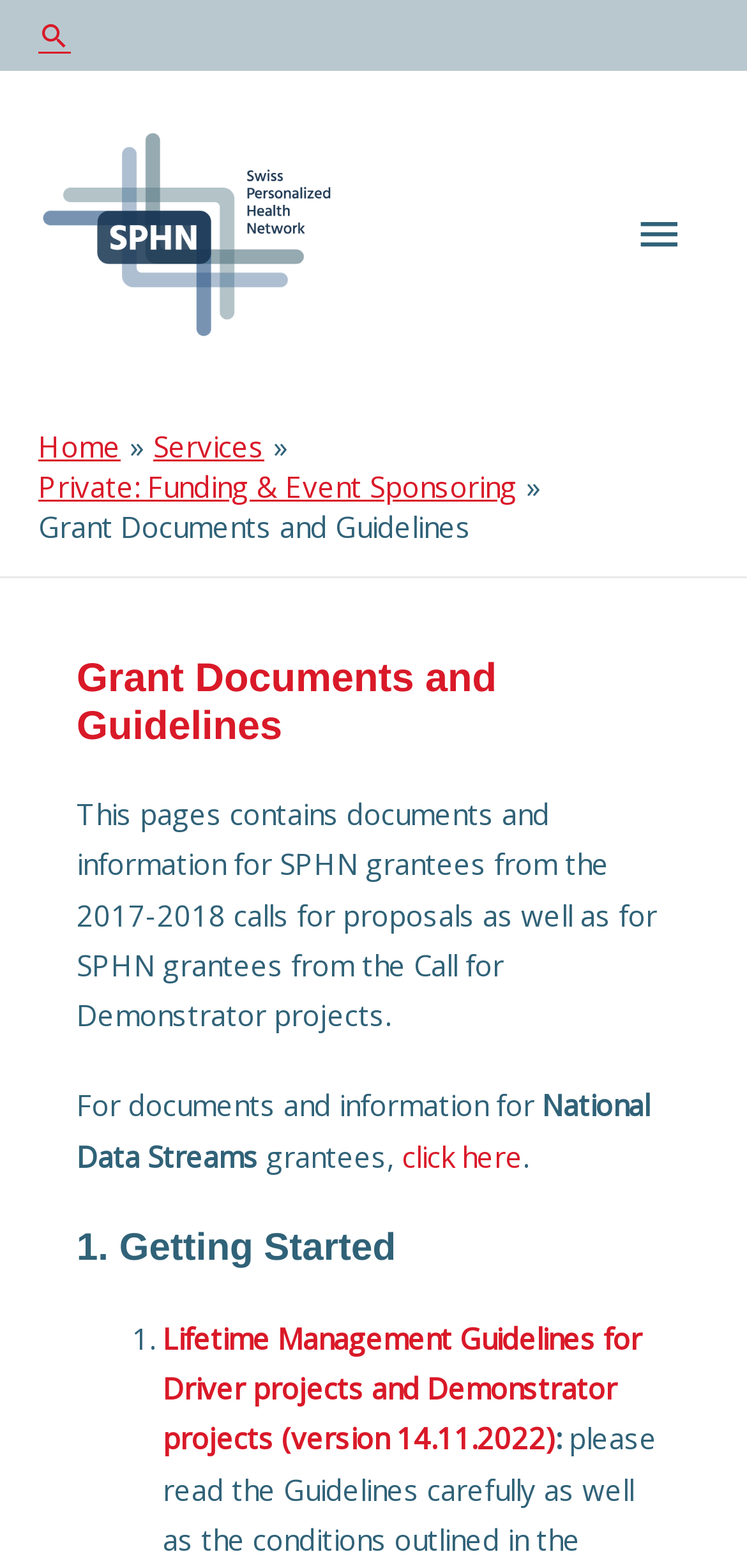Give a concise answer using only one word or phrase for this question:
How many links are there in the breadcrumbs navigation?

3